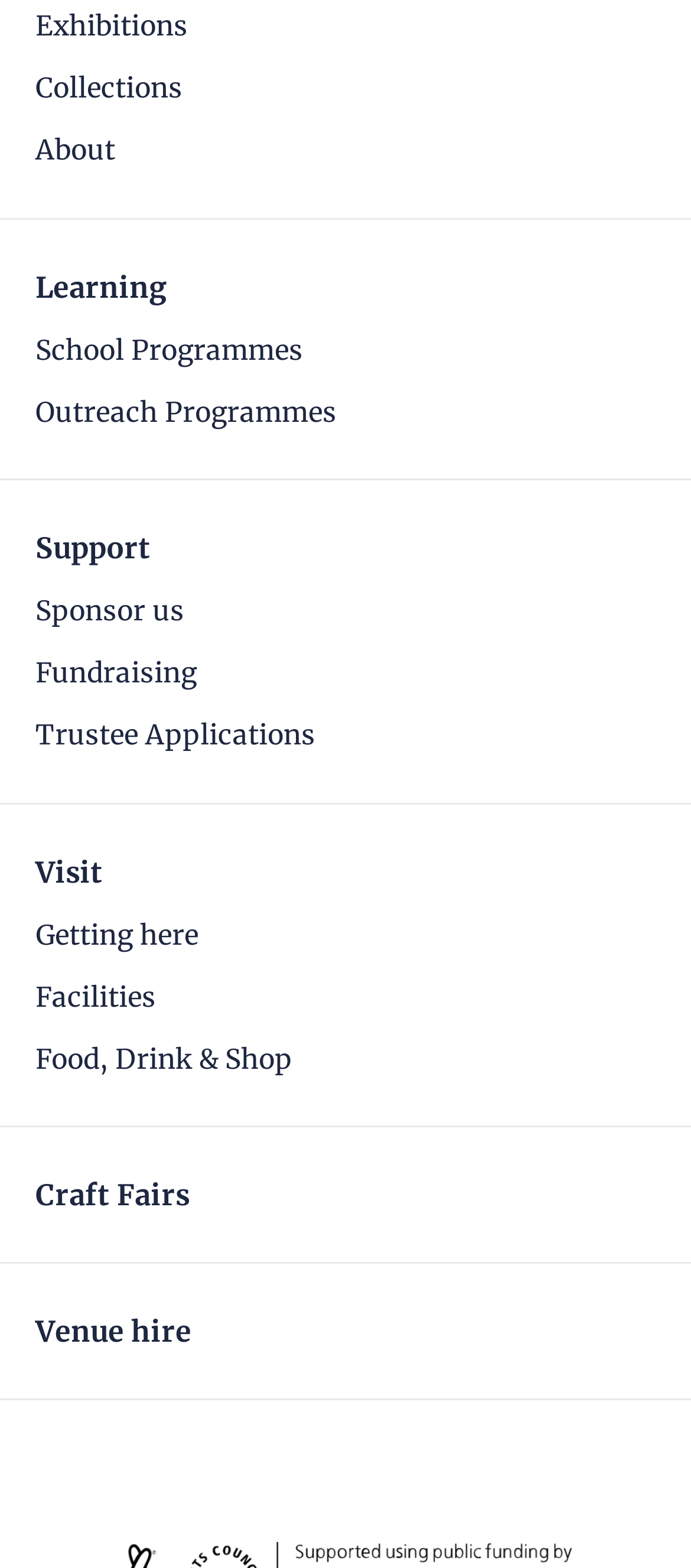Use a single word or phrase to answer the question: How many links are in the top navigation menu?

17